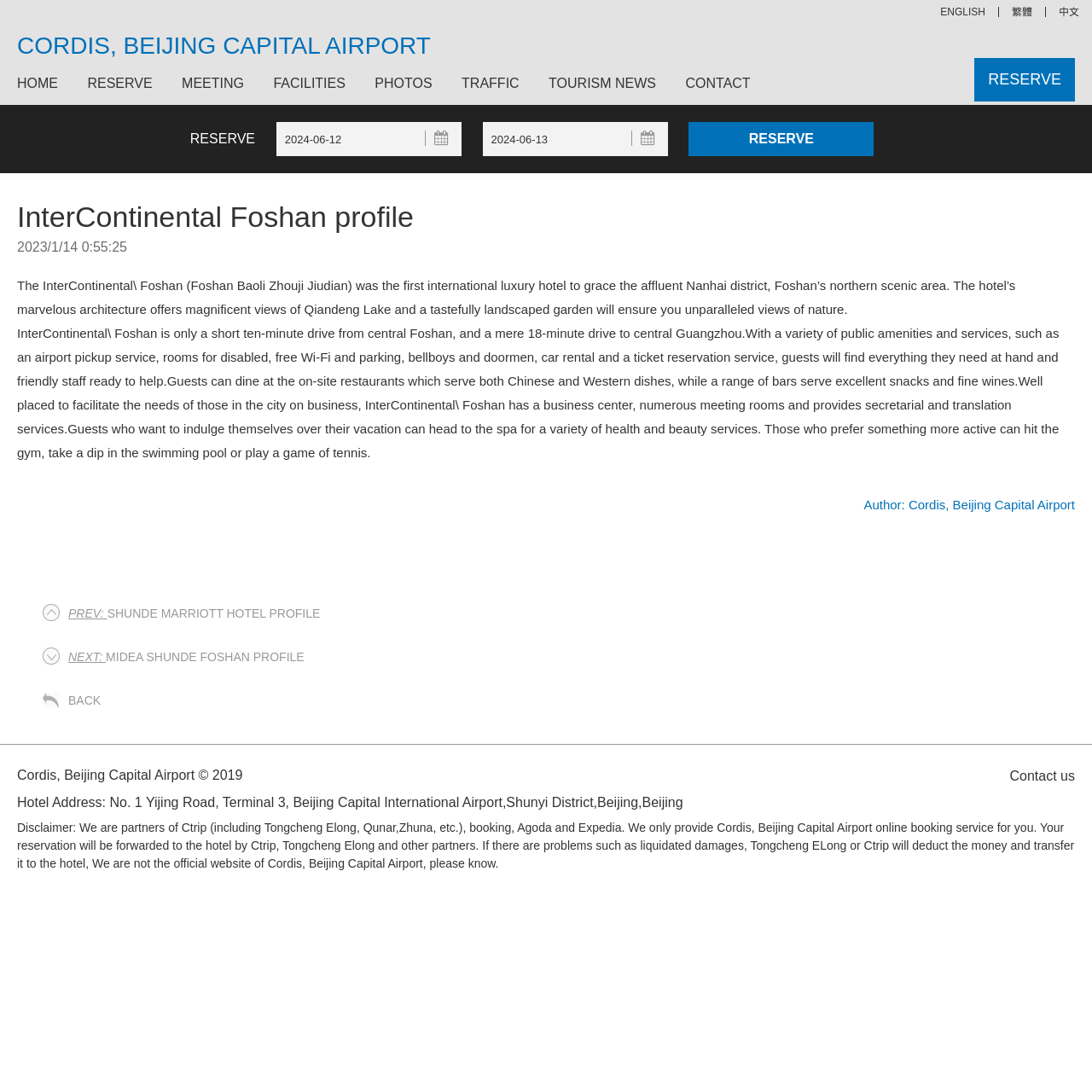Using the details in the image, give a detailed response to the question below:
Who is the author of the hotel profile?

I found the answer by looking at the link 'Author: Cordis, Beijing Capital Airport' which is a link element on the webpage. This link indicates that the author of the hotel profile is Cordis, Beijing Capital Airport.